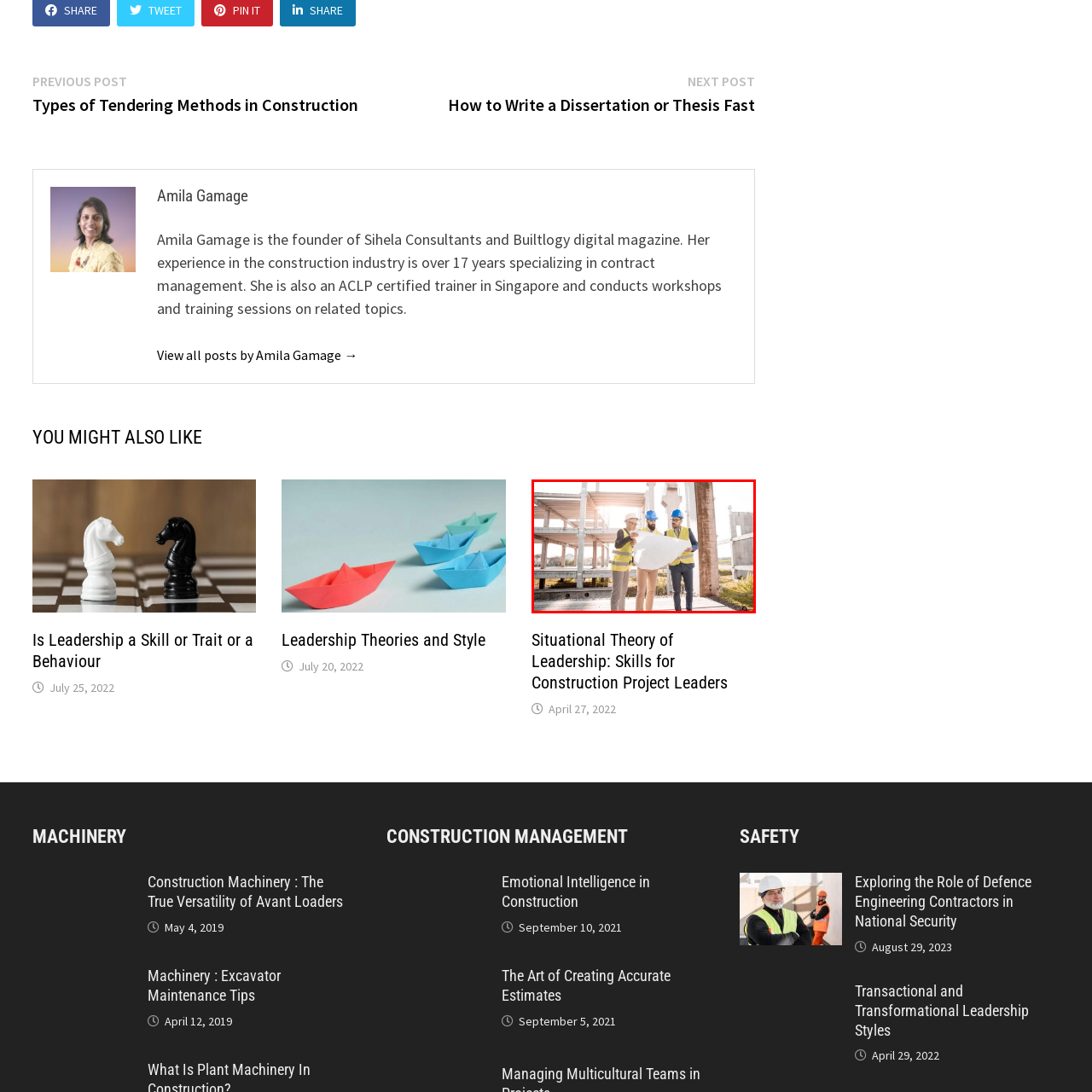What is being built in the background? Study the image bordered by the red bounding box and answer briefly using a single word or a phrase.

A building